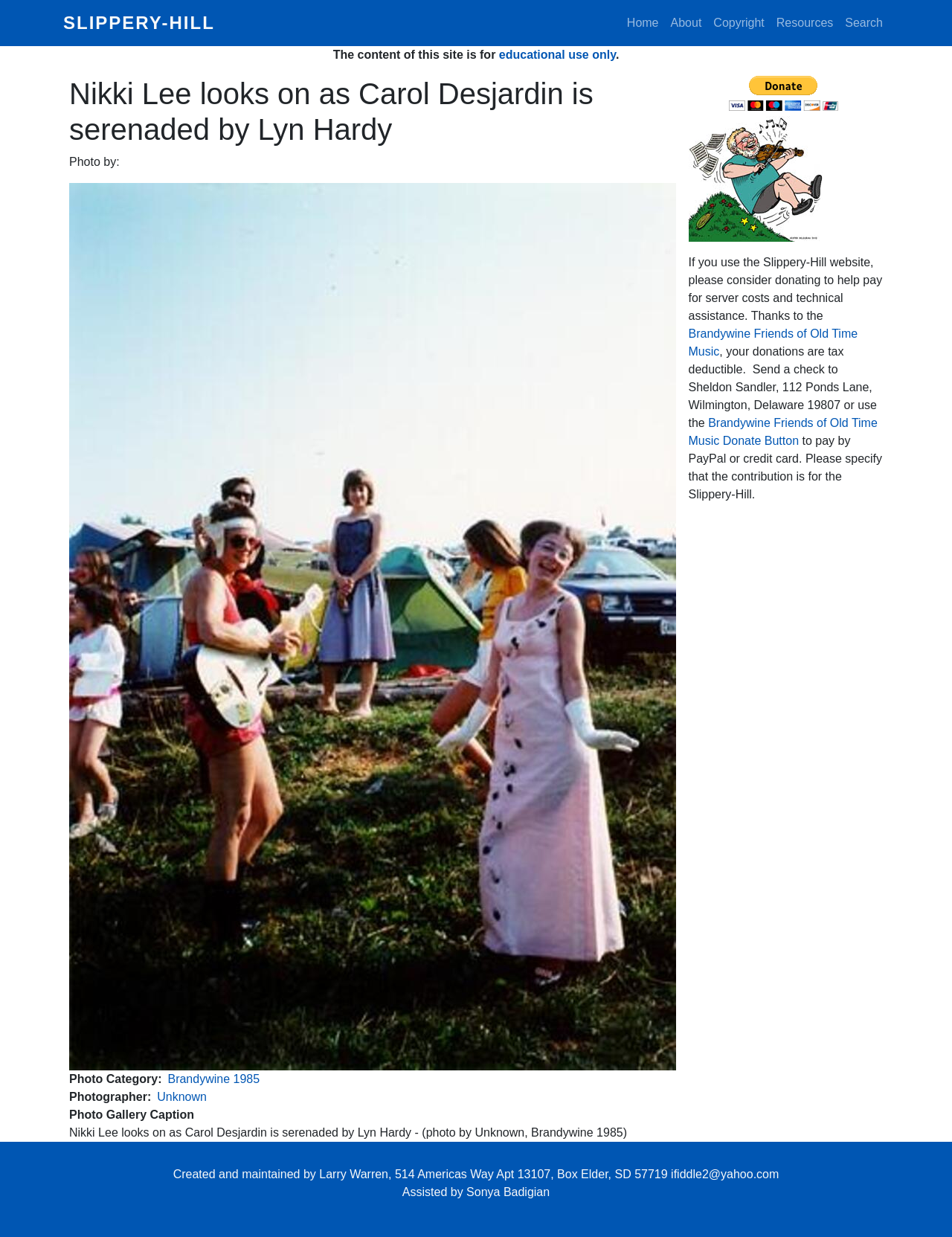Please determine the bounding box coordinates for the element that should be clicked to follow these instructions: "Search the website".

[0.881, 0.007, 0.934, 0.031]